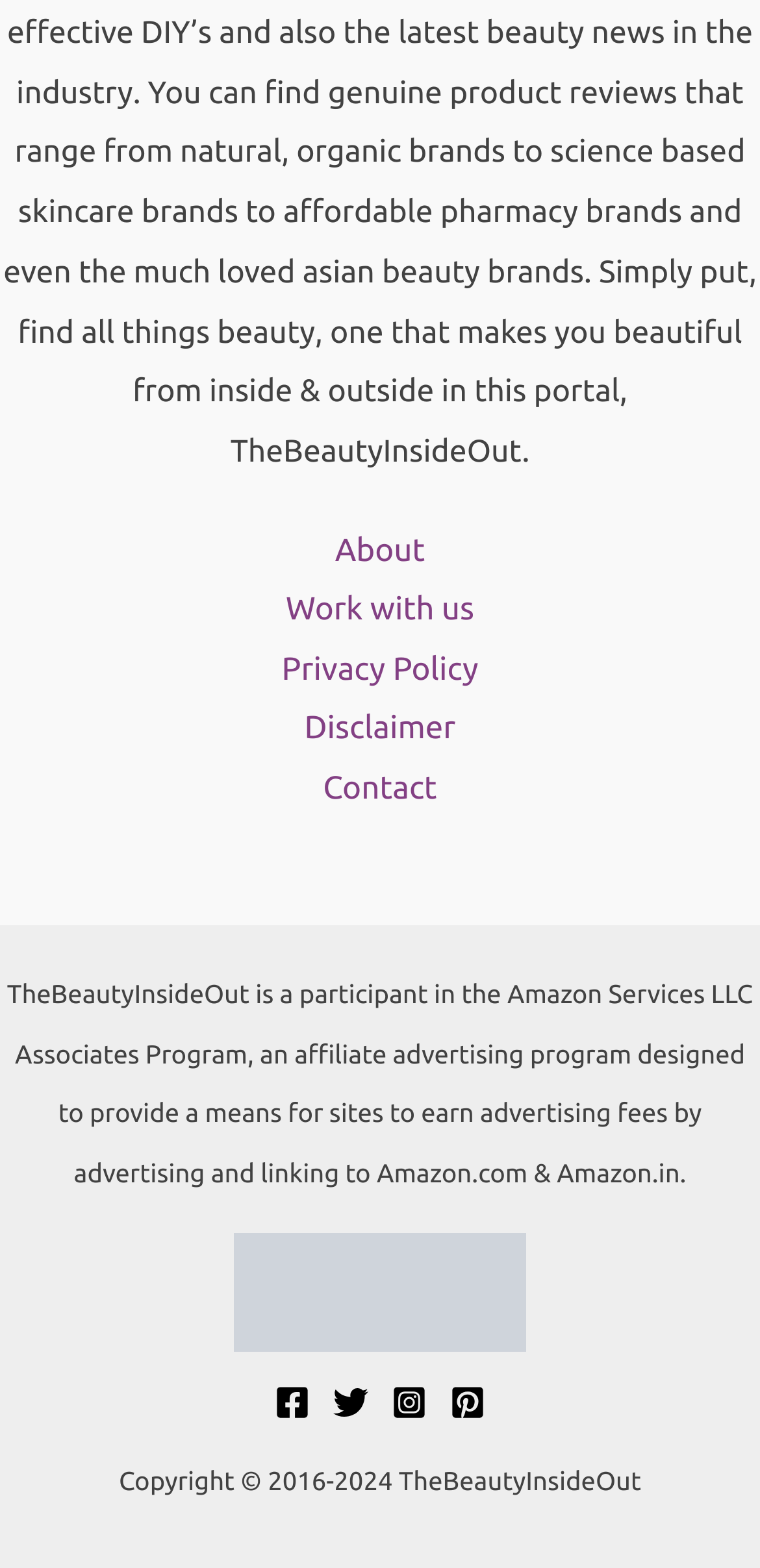Using the webpage screenshot, locate the HTML element that fits the following description and provide its bounding box: "Uncategorized".

None